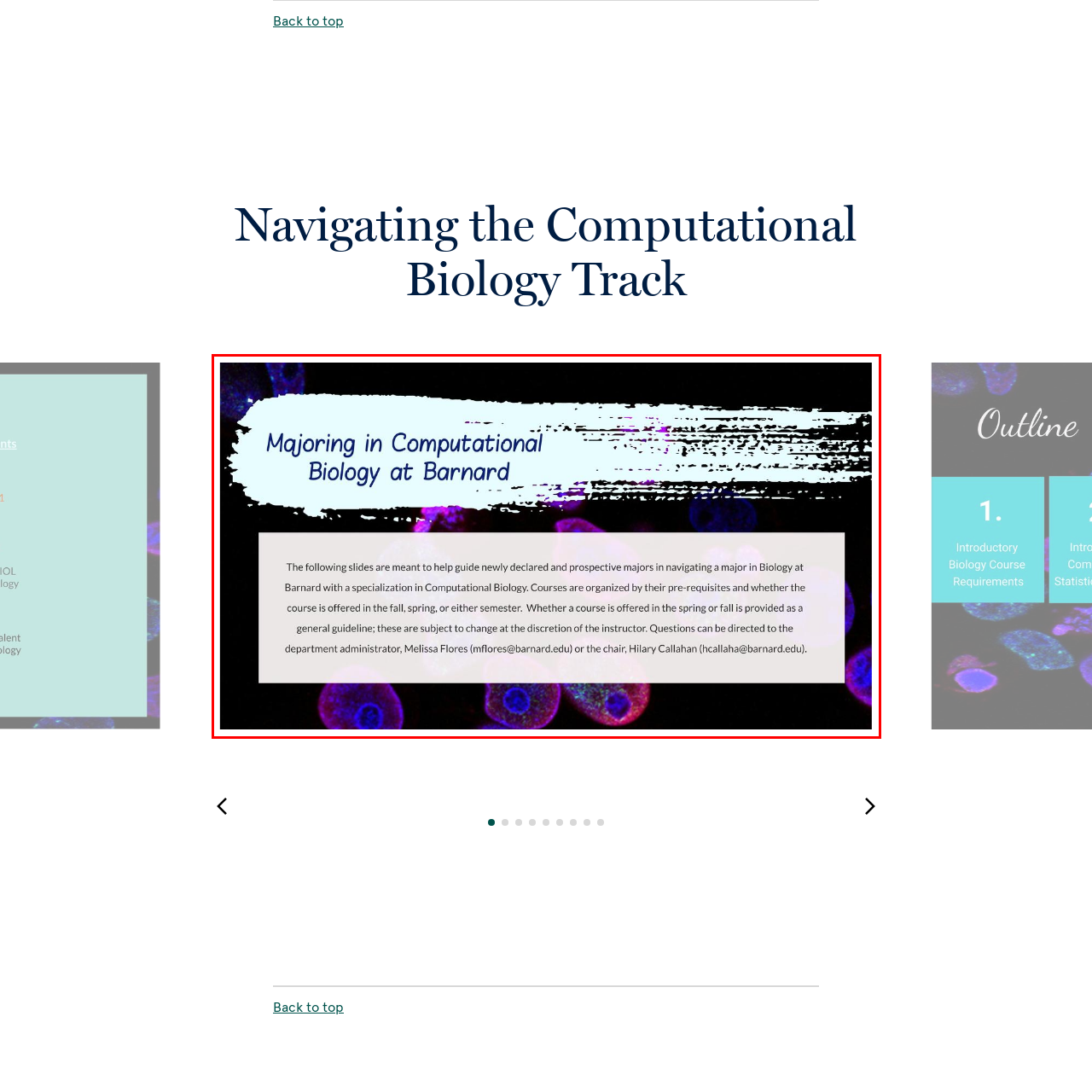Give a detailed account of the visual elements present in the image highlighted by the red border.

The image displays a slide titled "Majoring in Computational Biology at Barnard." The slide is designed to provide guidance for newly declared and prospective majors in Biology with a focus on Computational Biology. 

The background features vibrant, colorful visuals of cells, indicative of biological study, with shades of purple and blue enhancing its educational theme. The text is arranged in a playful, artistic font that captures attention, making the content engaging for students. 

Beneath the title, a clear and concise paragraph outlines the purpose of the slides, mentioning that courses are organized based on prerequisites and are categorized by the semesters in which they are offered. It notes that this information serves as a general guideline, emphasizing flexibility with instructor discretion. Contact information for relevant department administrators is provided for further inquiries, exemplifying the support available for students navigating their academic paths.